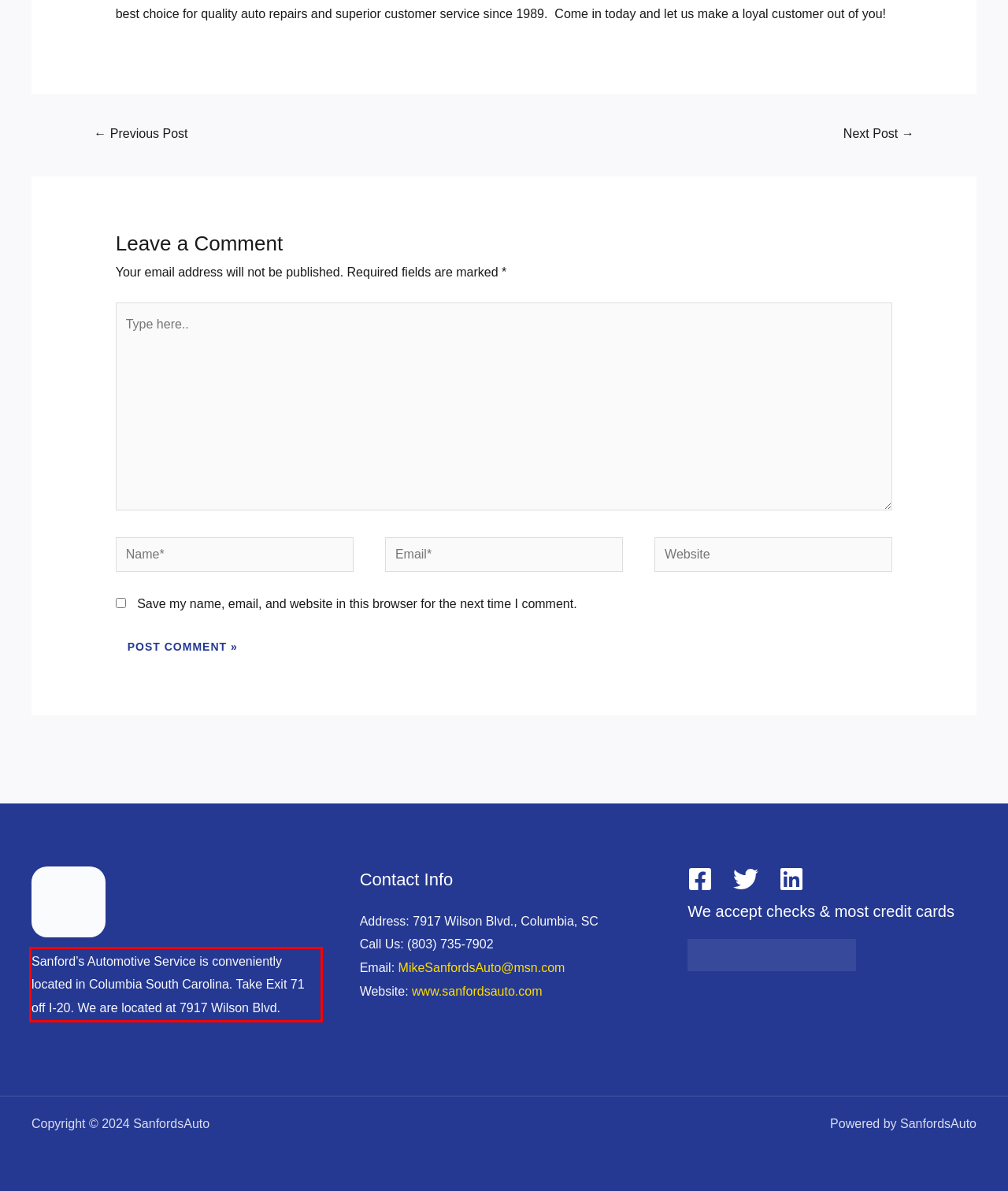You are looking at a screenshot of a webpage with a red rectangle bounding box. Use OCR to identify and extract the text content found inside this red bounding box.

Sanford’s Automotive Service is conveniently located in Columbia South Carolina. Take Exit 71 off I-20. We are located at 7917 Wilson Blvd.